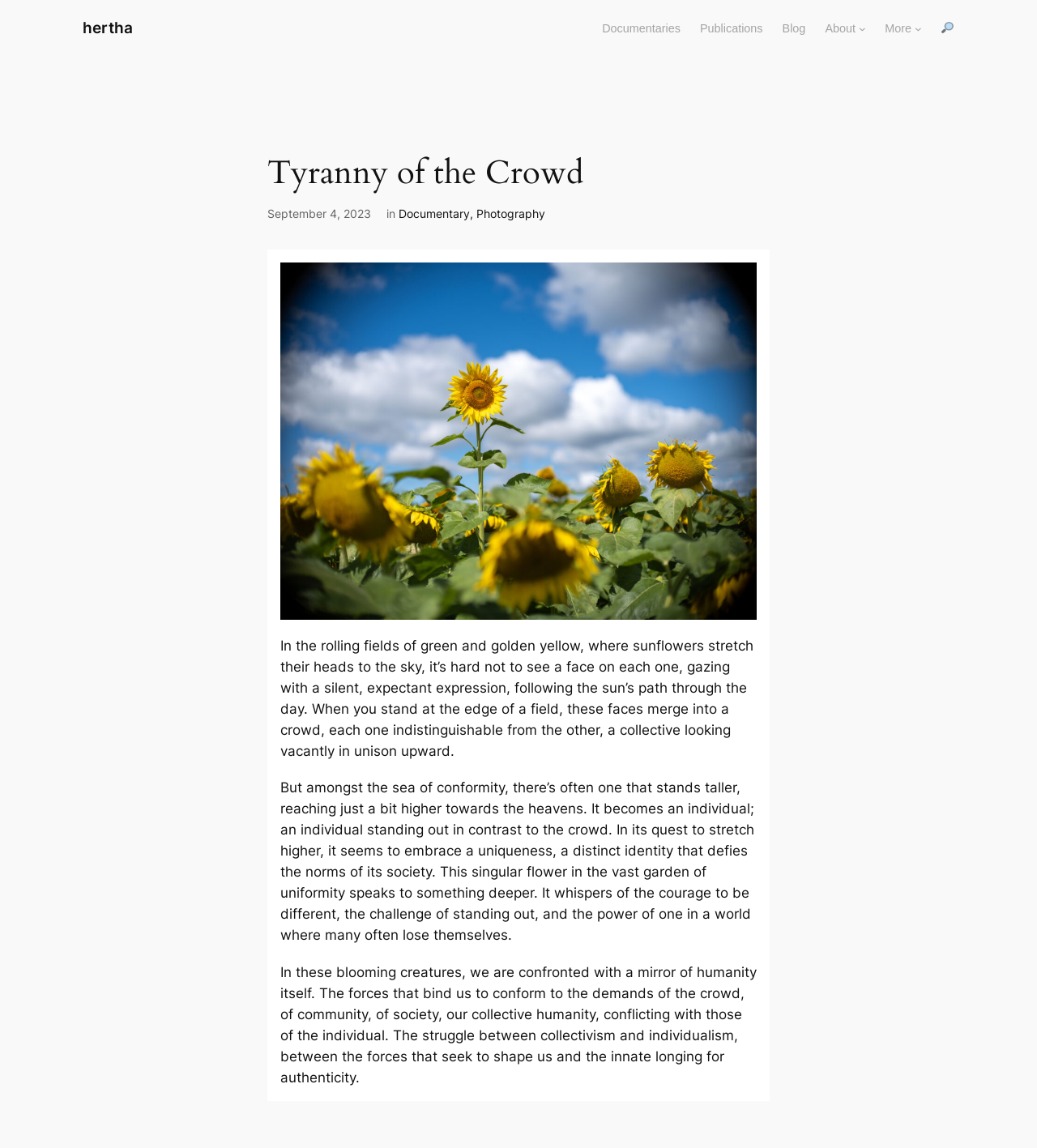Explain the webpage's design and content in an elaborate manner.

The webpage is about "Tyranny of the Crowd" by hertha, with a prominent heading at the top center of the page. Below the heading, there is a time stamp indicating September 4, 2023. To the right of the time stamp, there are two links, "Documentary" and "Photography", which are likely categories or tags related to the content.

On the left side of the page, there is a large figure taking up most of the vertical space, which is an image of sunflowers. The image has a link associated with it, containing keywords like "Sunflowers", "Clouds", "Photography", and more. 

Below the image, there are three paragraphs of text that appear to be a descriptive passage about sunflowers and their symbolism. The text is positioned at the center of the page, with a moderate font size. The passage discusses the idea of individuality and conformity, using the sunflowers as a metaphor for humanity.

At the top right corner of the page, there is a navigation menu with links to "Videos", "Documentaries", "Publications", "Blog", and "About". The "About" link has a submenu button next to it, which is not expanded by default. There is also a "More" link with a submenu button, and a search icon 🔎 with an associated image.

Overall, the webpage appears to be a blog post or article about the theme of individuality and conformity, using sunflowers as a visual representation of the idea.